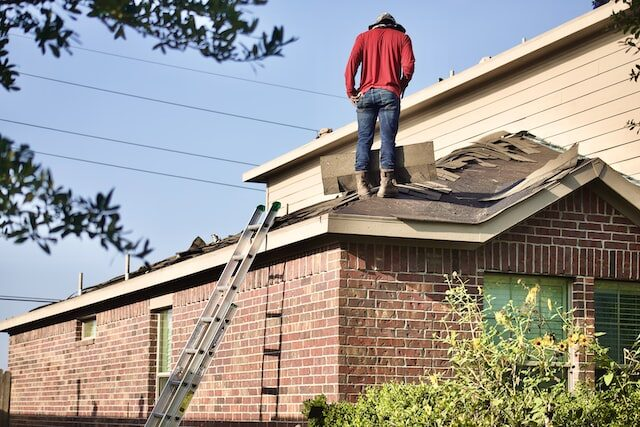Is the ladder positioned against the roof?
Answer with a single word or phrase, using the screenshot for reference.

No